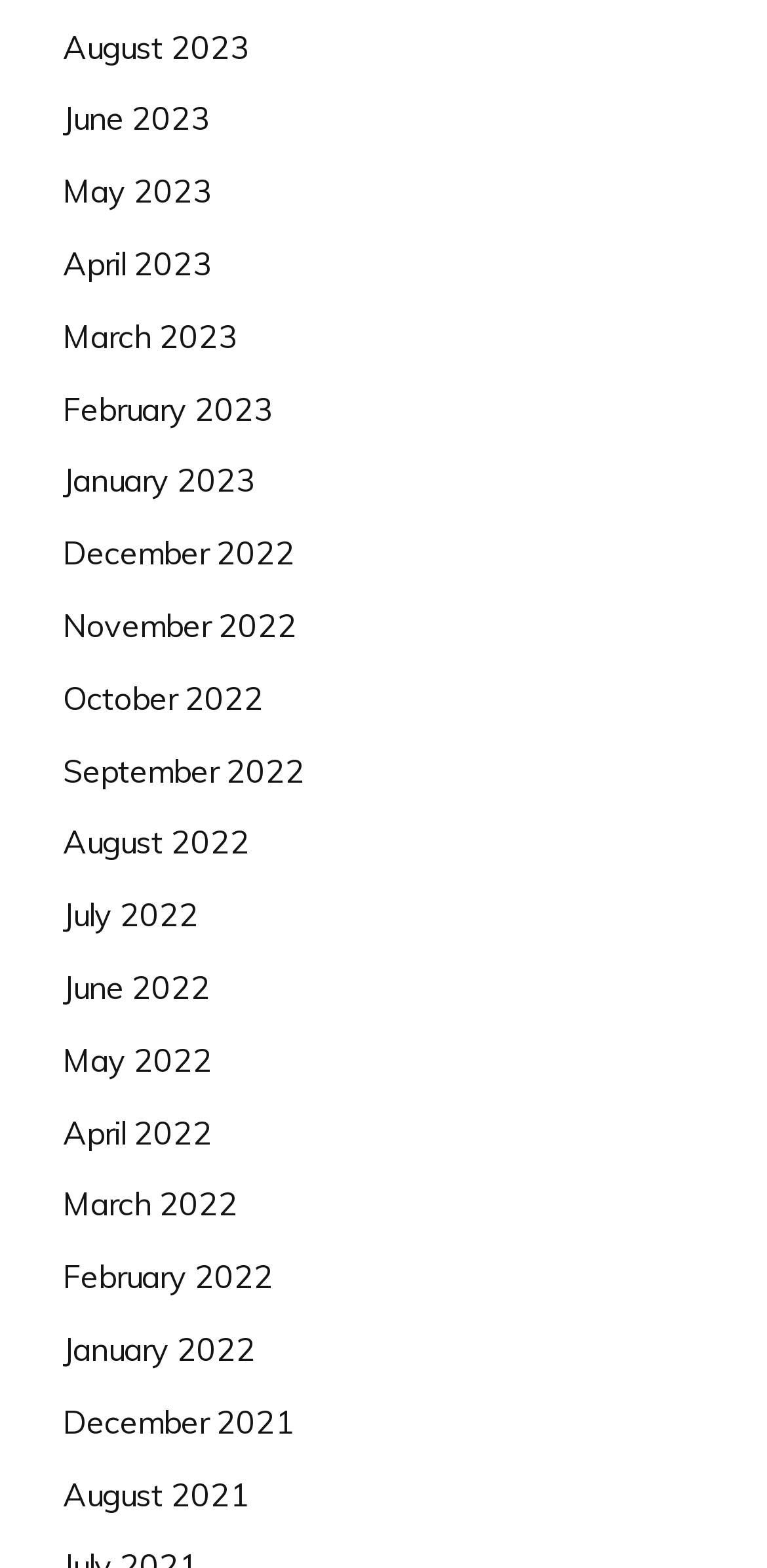What is the most recent month listed?
Using the visual information, respond with a single word or phrase.

August 2023